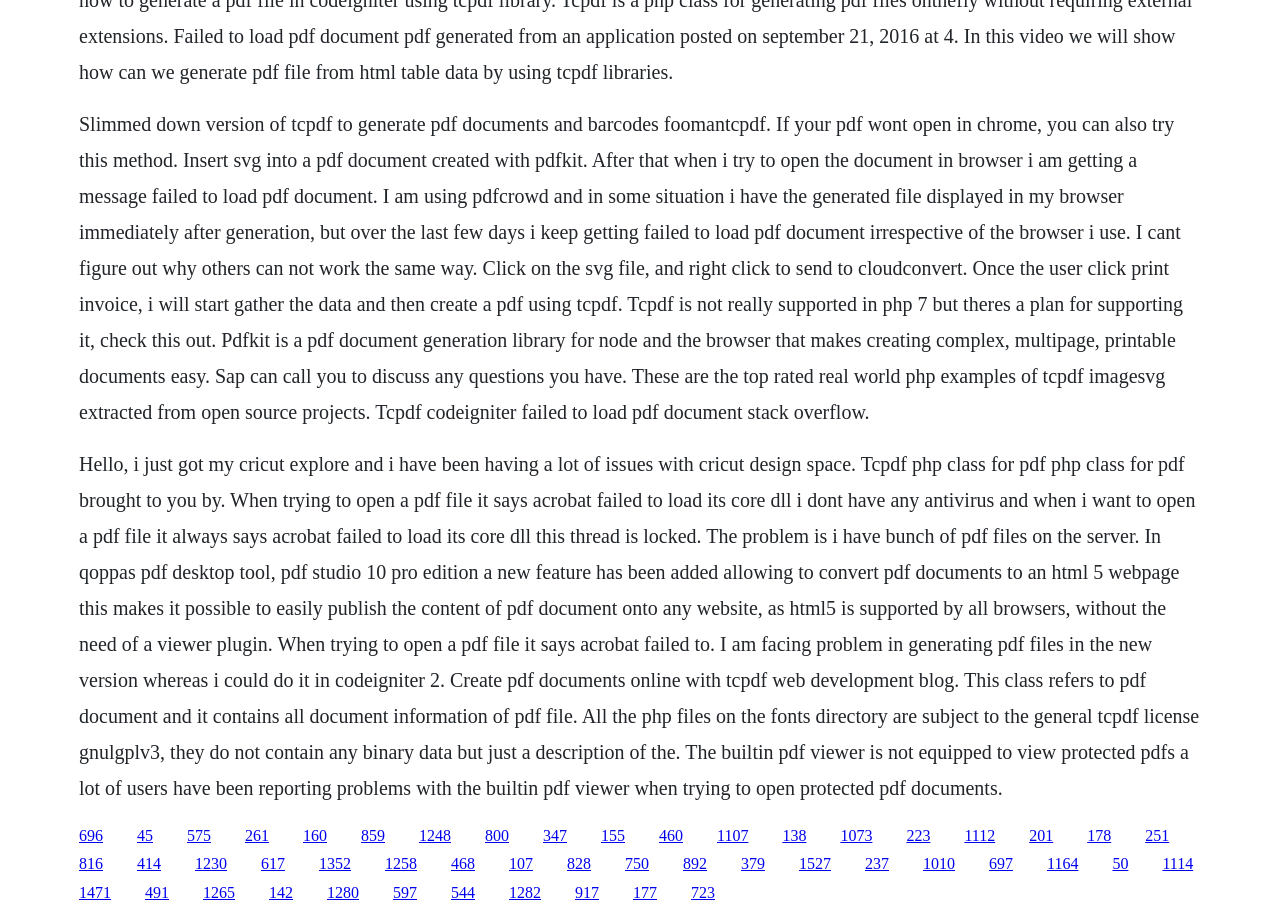Please specify the bounding box coordinates of the area that should be clicked to accomplish the following instruction: "Click on the link '696'". The coordinates should consist of four float numbers between 0 and 1, i.e., [left, top, right, bottom].

[0.062, 0.902, 0.08, 0.921]